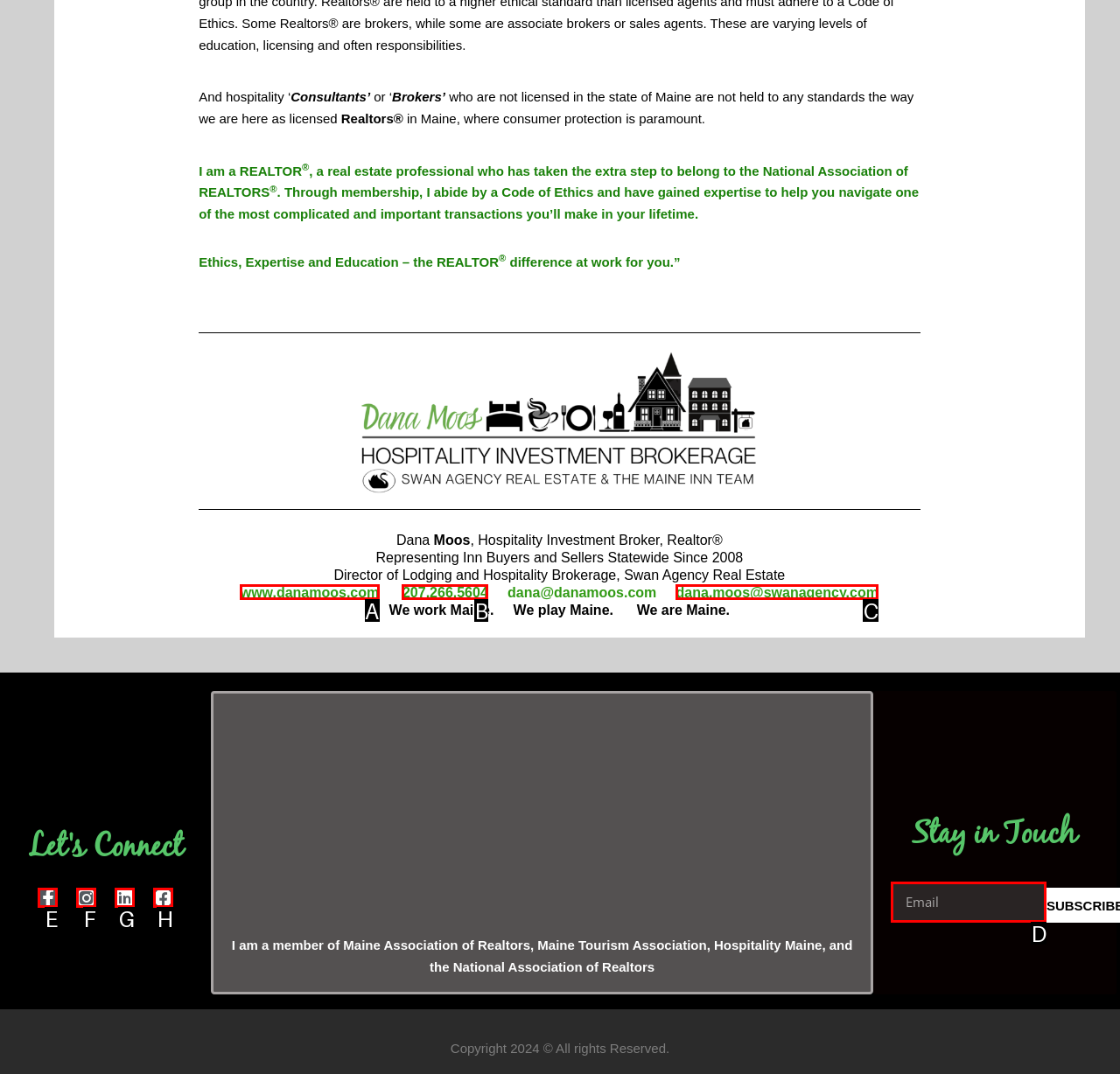Specify the letter of the UI element that should be clicked to achieve the following: Send an email to Dana Moos
Provide the corresponding letter from the choices given.

D